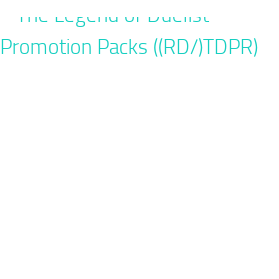What is highlighted in the text?
Kindly offer a comprehensive and detailed response to the question.

The caption states that the text 'prominently displays' the name of the promotion, which implies that it is highlighted or emphasized in some way.